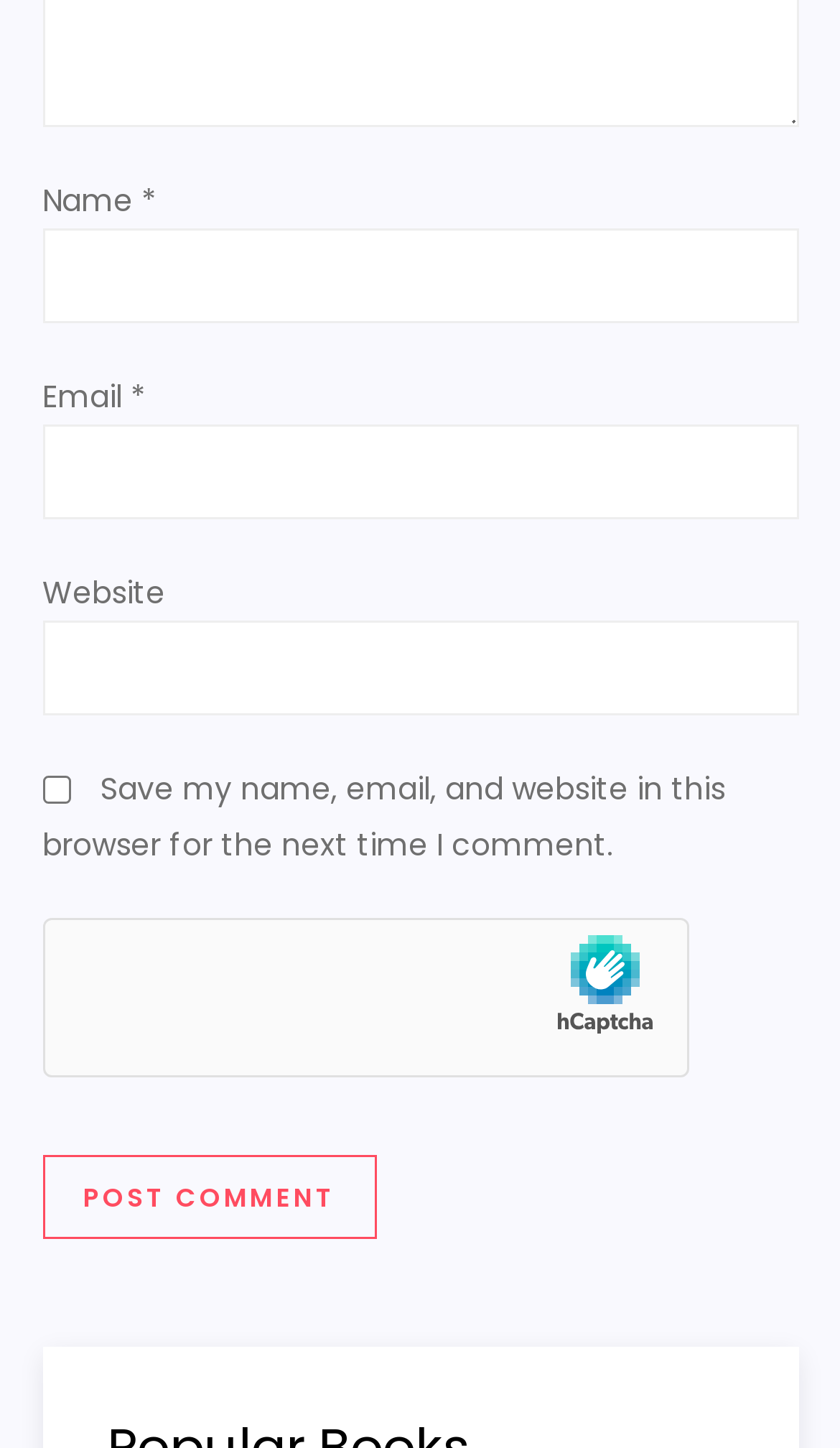How many input fields are required in the form?
Please craft a detailed and exhaustive response to the question.

There are two required input fields in the form, which are 'Name' and 'Email', indicated by the '*' symbol and the required attribute set to True.